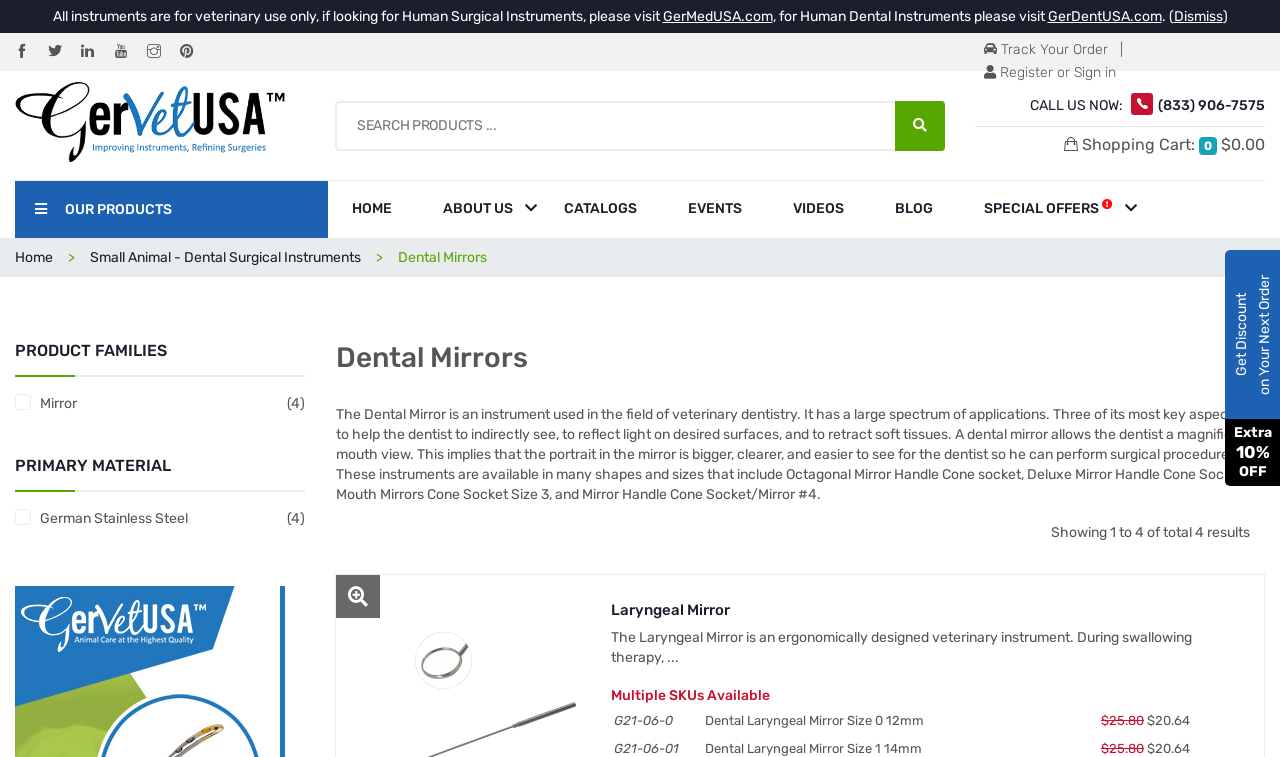Please specify the bounding box coordinates for the clickable region that will help you carry out the instruction: "Subscribe to the newsletter".

None